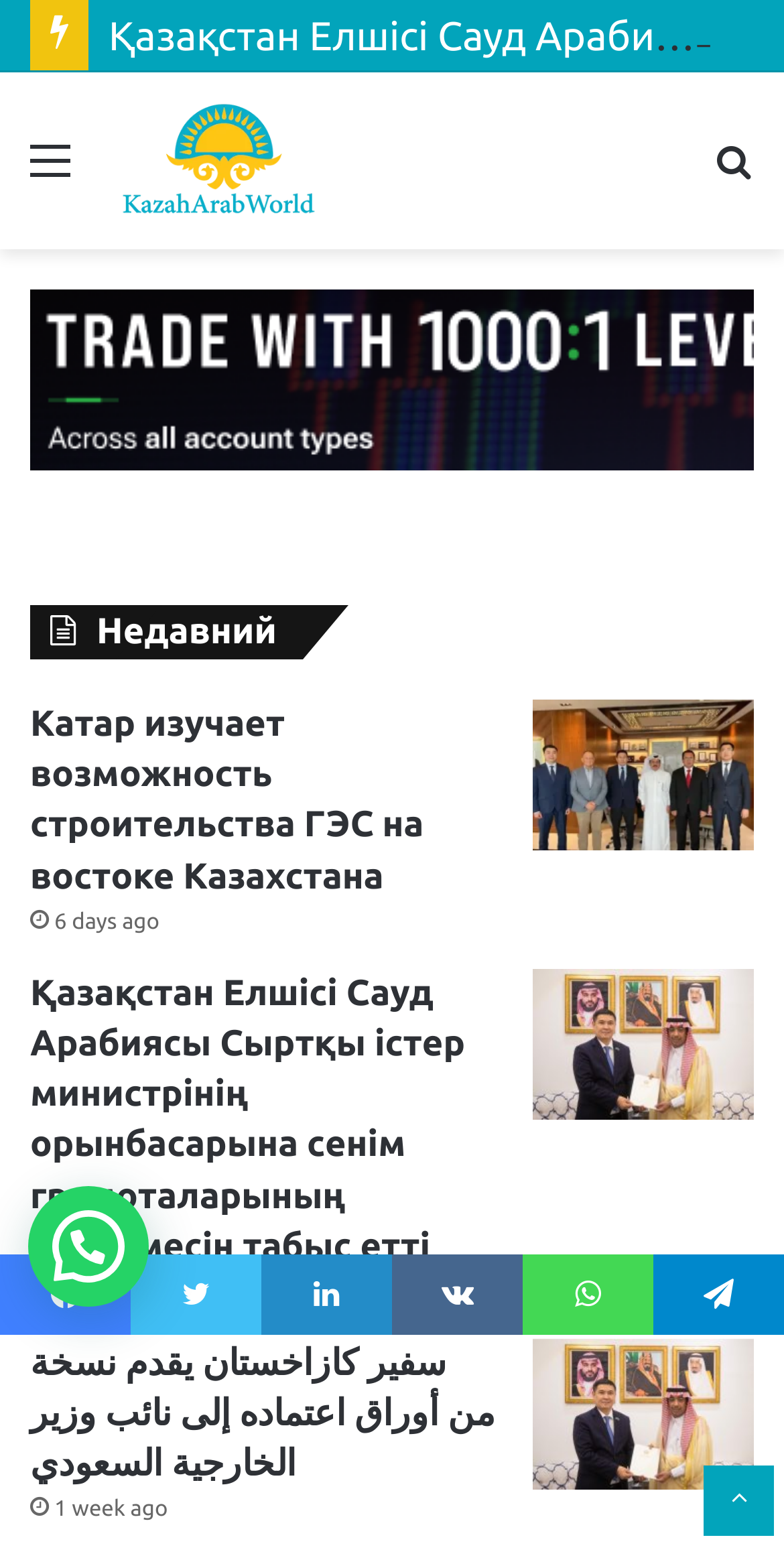Provide a short, one-word or phrase answer to the question below:
How many news articles are displayed on the webpage?

3